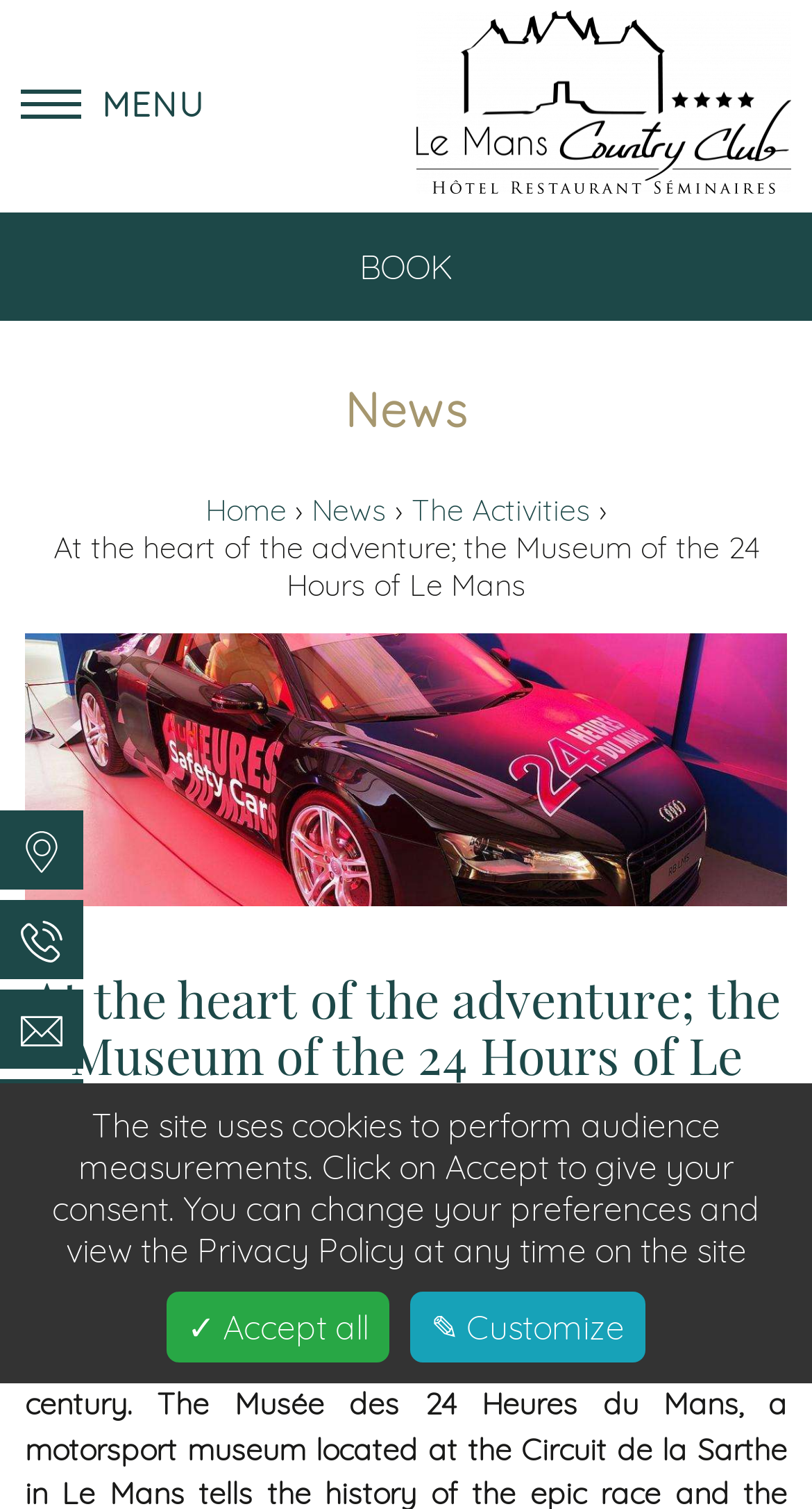What is the date mentioned on the webpage?
Respond to the question with a single word or phrase according to the image.

Wednesday 10 April 2019